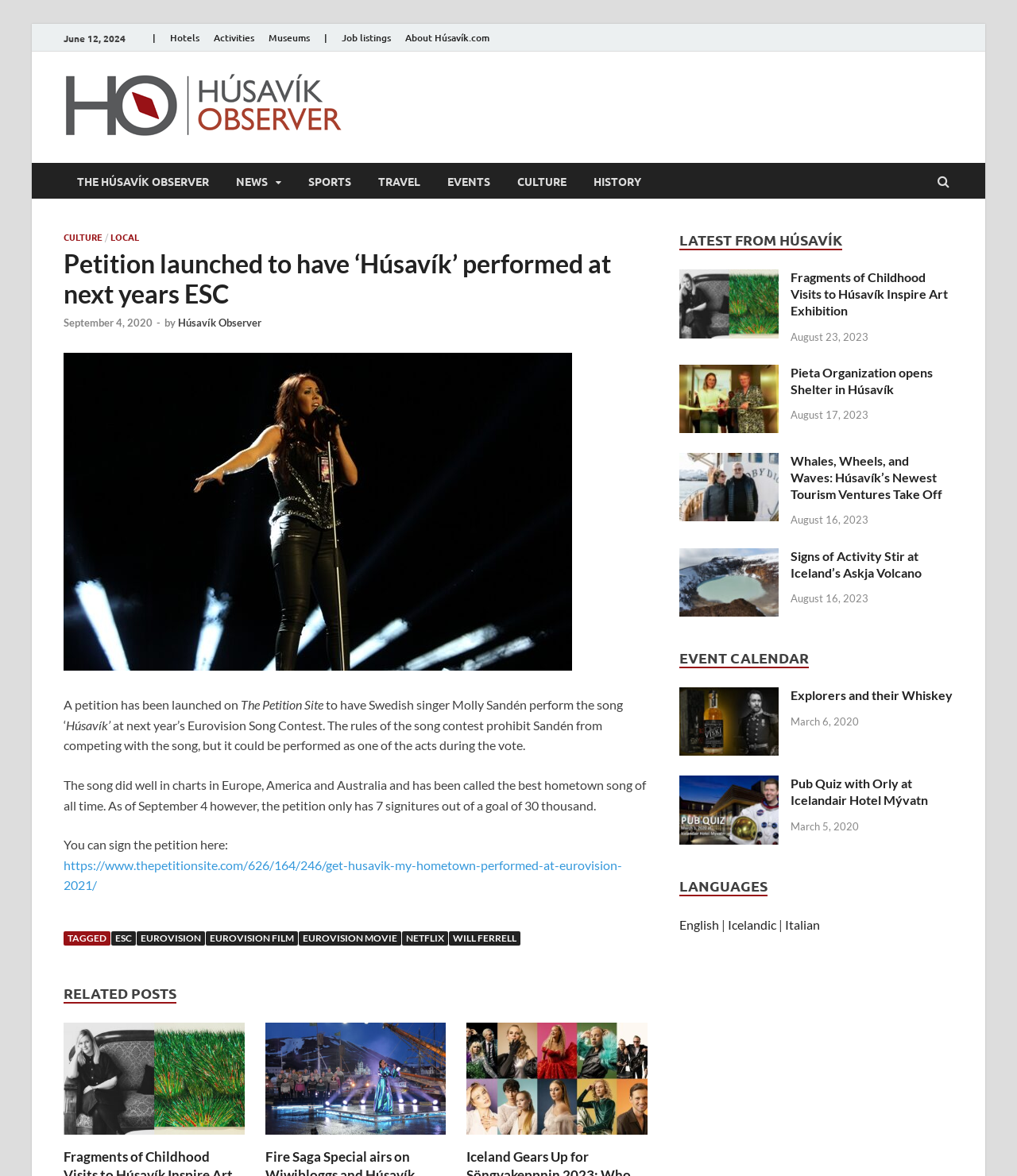Please locate the UI element described by "Culture" and provide its bounding box coordinates.

[0.062, 0.196, 0.101, 0.207]